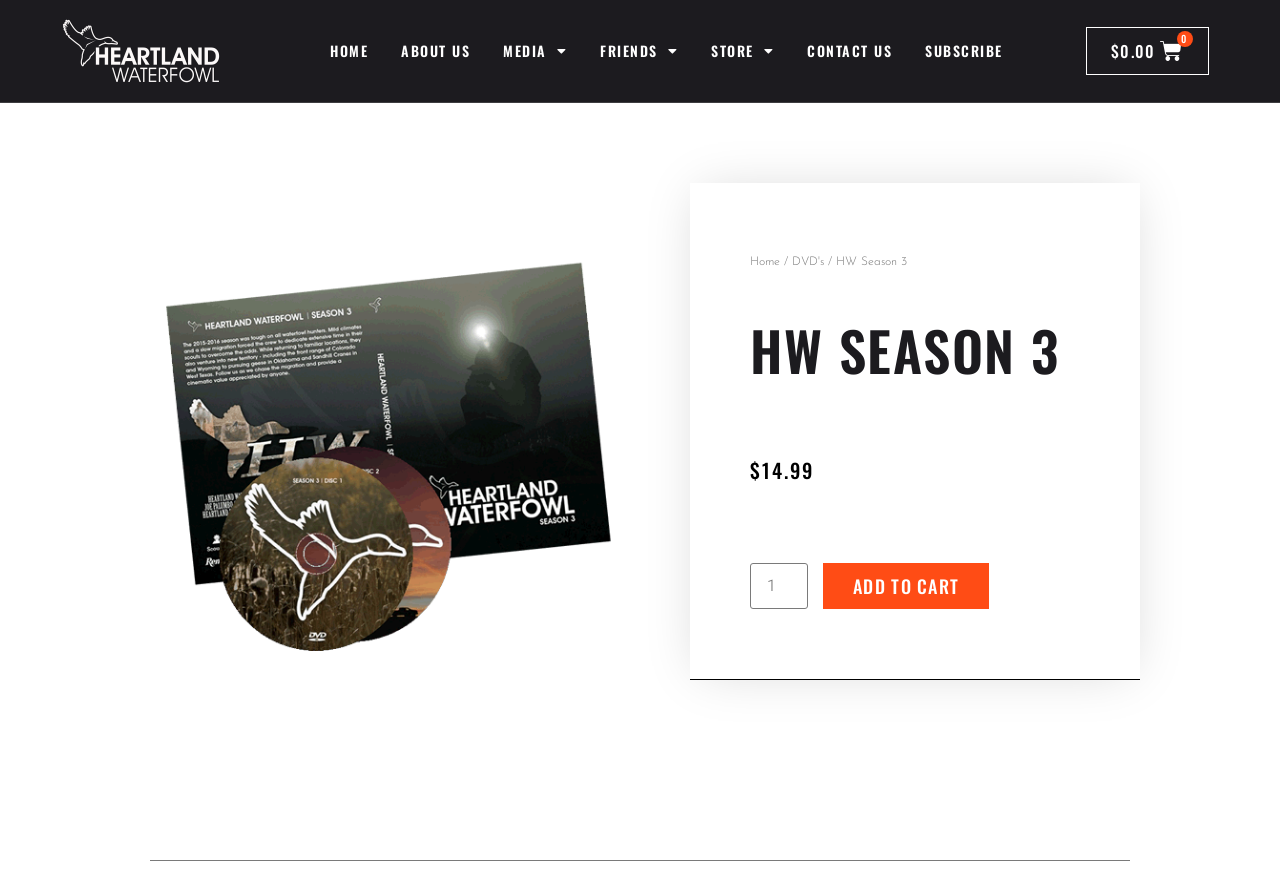Show the bounding box coordinates for the HTML element as described: "$0.00 0 Cart".

[0.848, 0.031, 0.944, 0.085]